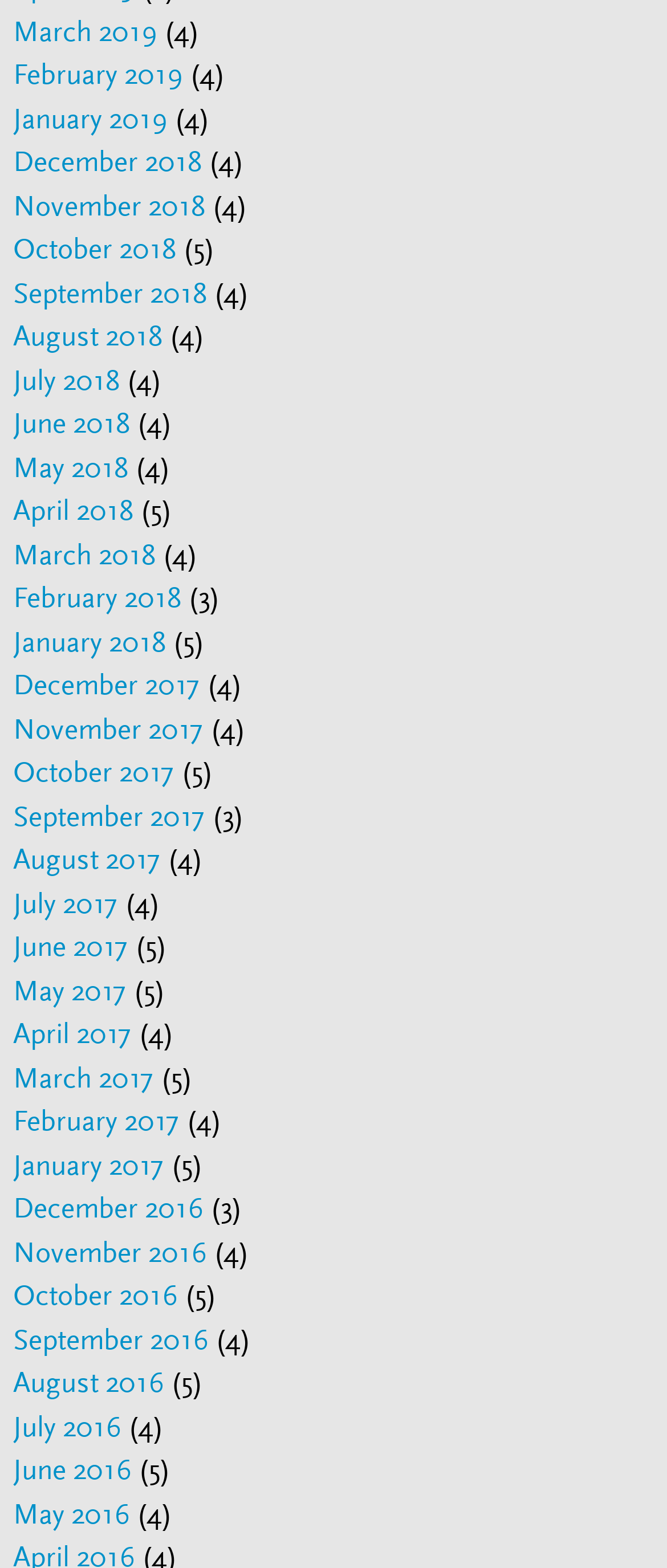Please identify the bounding box coordinates of the area that needs to be clicked to follow this instruction: "Go to February 2019".

[0.02, 0.036, 0.274, 0.058]